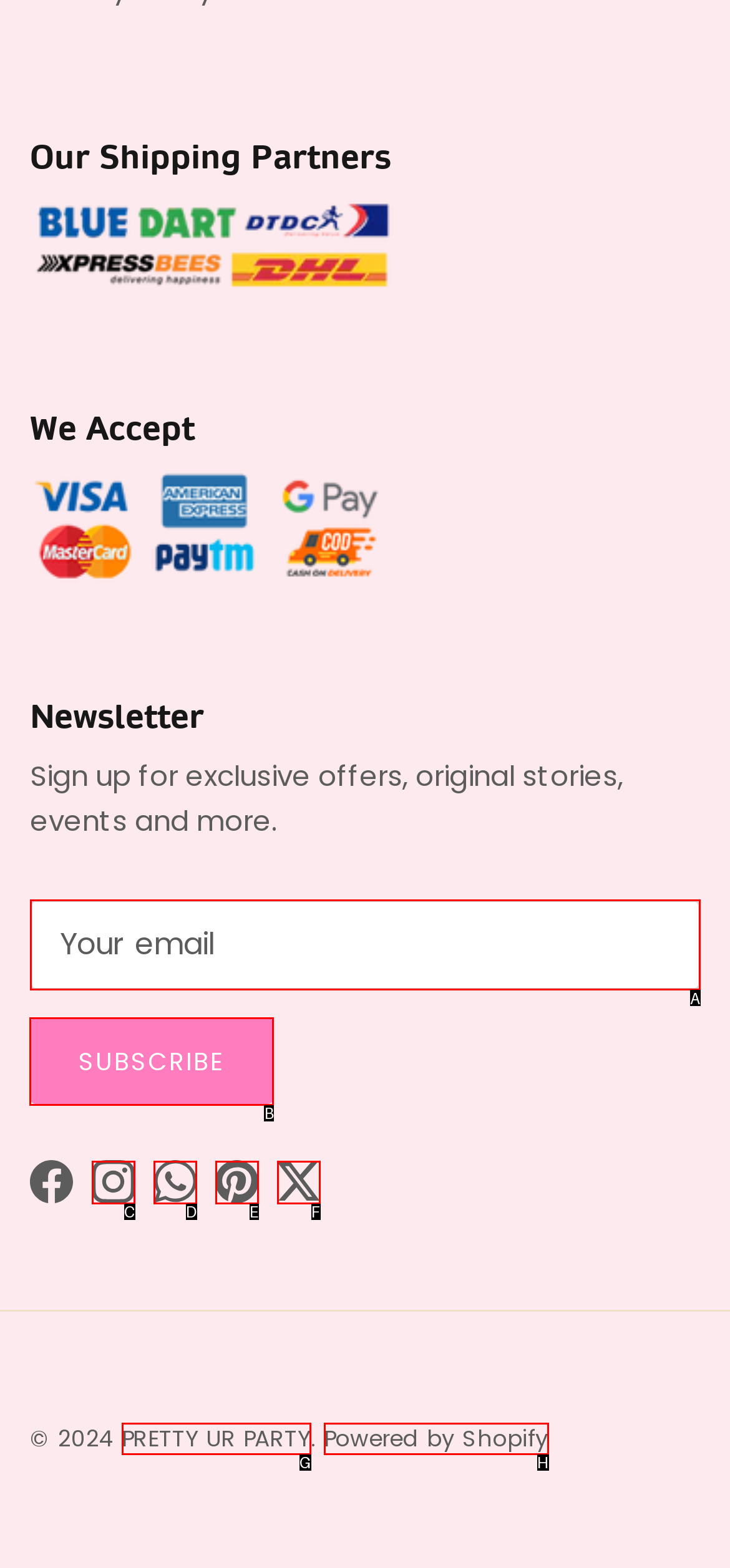Given the instruction: View Aveline Font details, which HTML element should you click on?
Answer with the letter that corresponds to the correct option from the choices available.

None